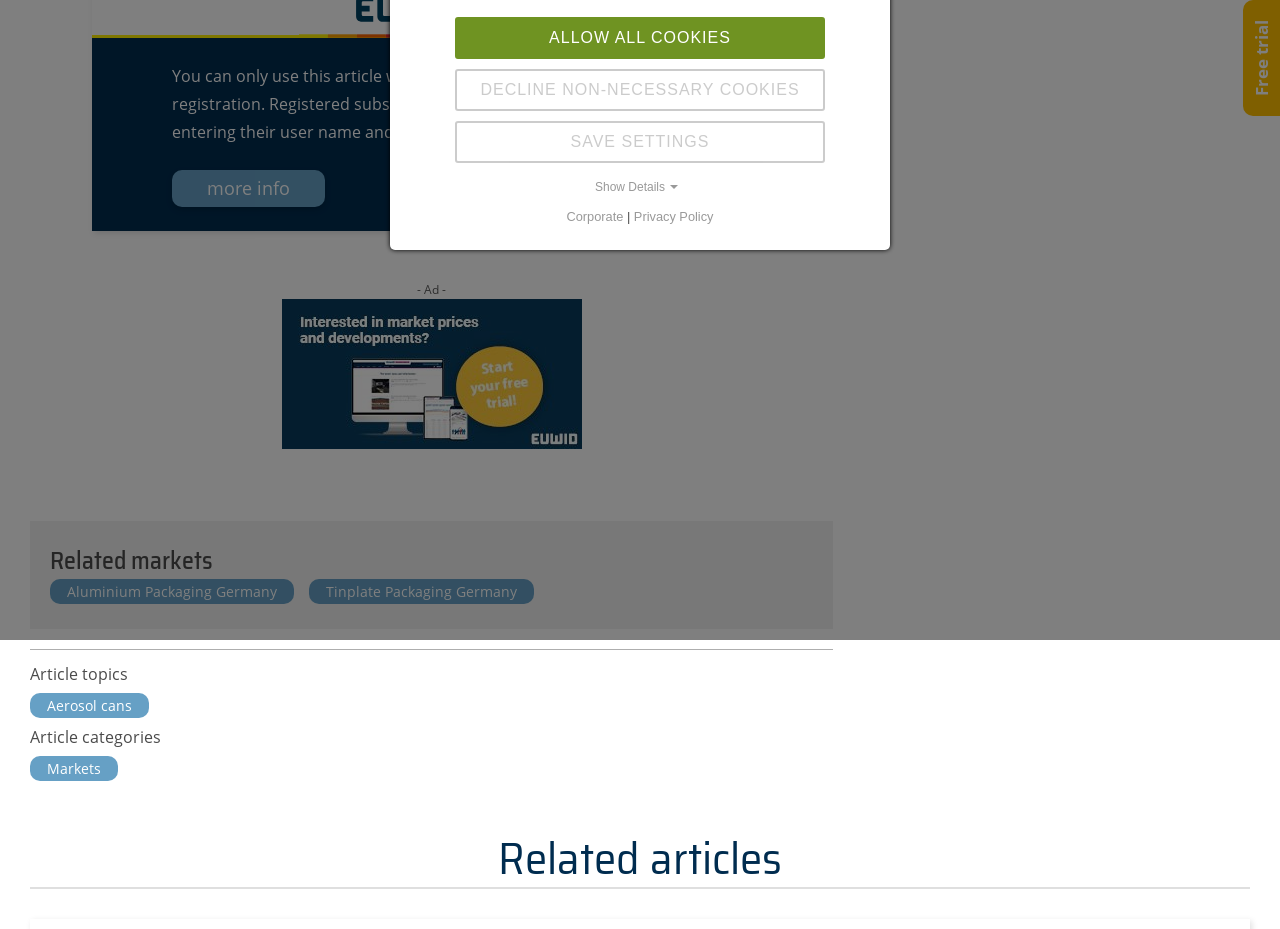Given the description "Allow All Cookies", provide the bounding box coordinates of the corresponding UI element.

[0.355, 0.018, 0.645, 0.064]